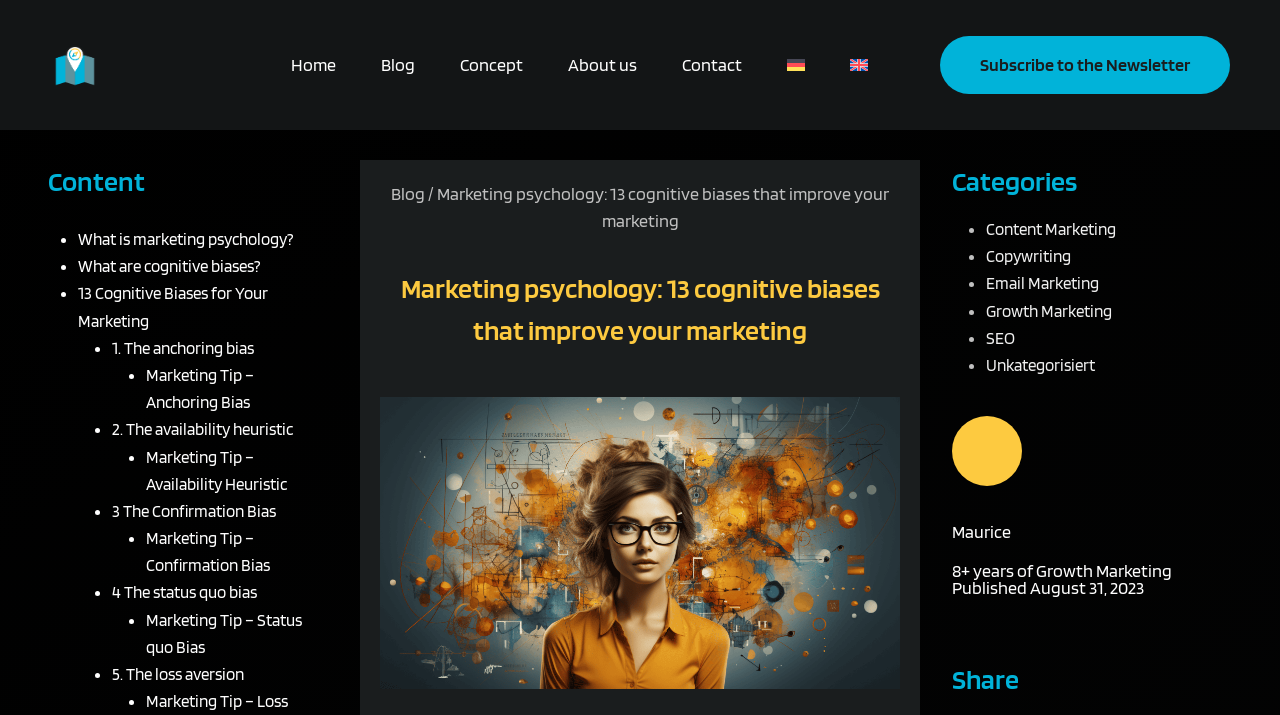How many cognitive biases are listed?
Based on the screenshot, provide your answer in one word or phrase.

13